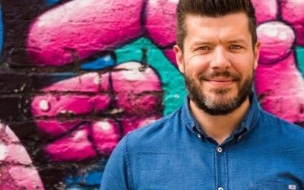Based on the visual content of the image, answer the question thoroughly: What is Wayne's area of expertise?

According to the caption, Wayne shares his expertise in social media and technology with a diverse audience, including students and businesses, which implies that these are his areas of specialization.